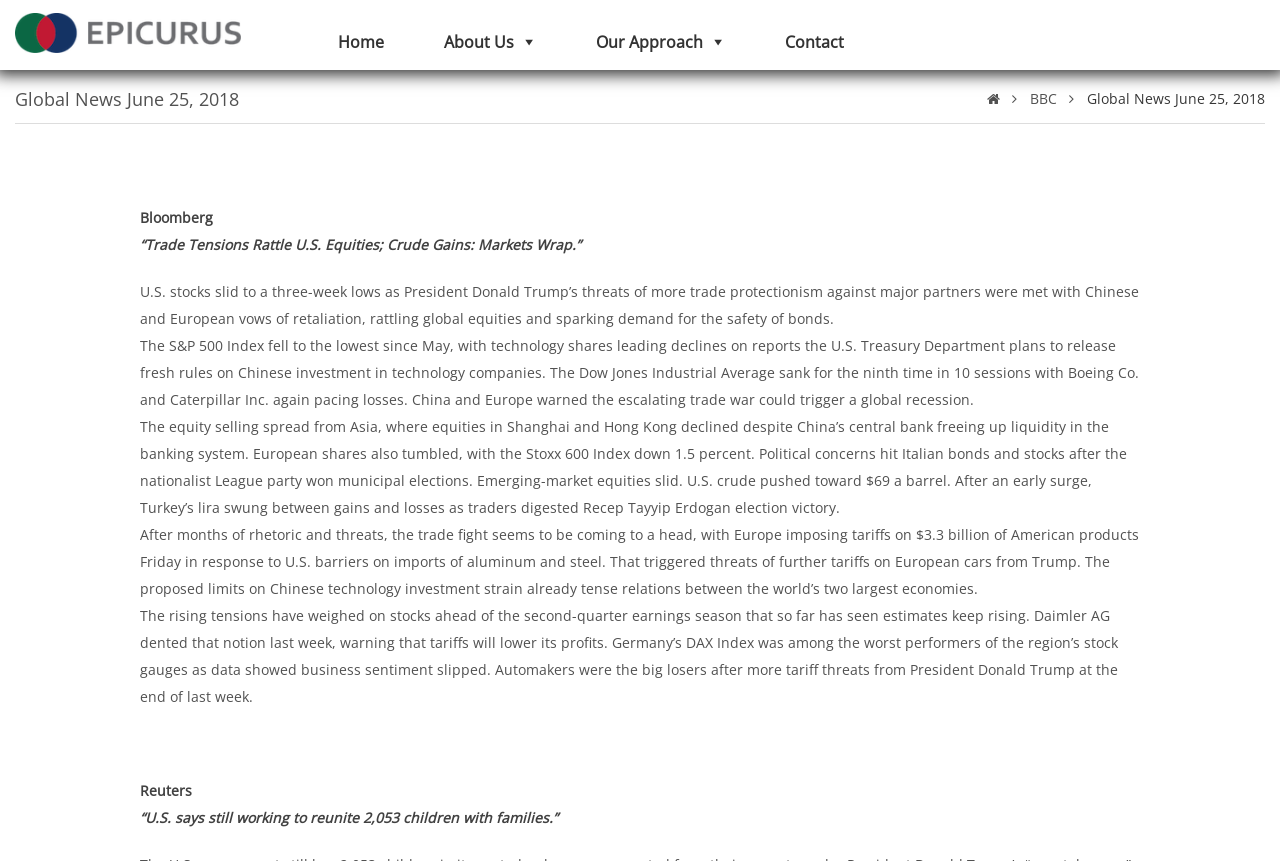Answer the following in one word or a short phrase: 
Which news agency is cited in the article?

Reuters